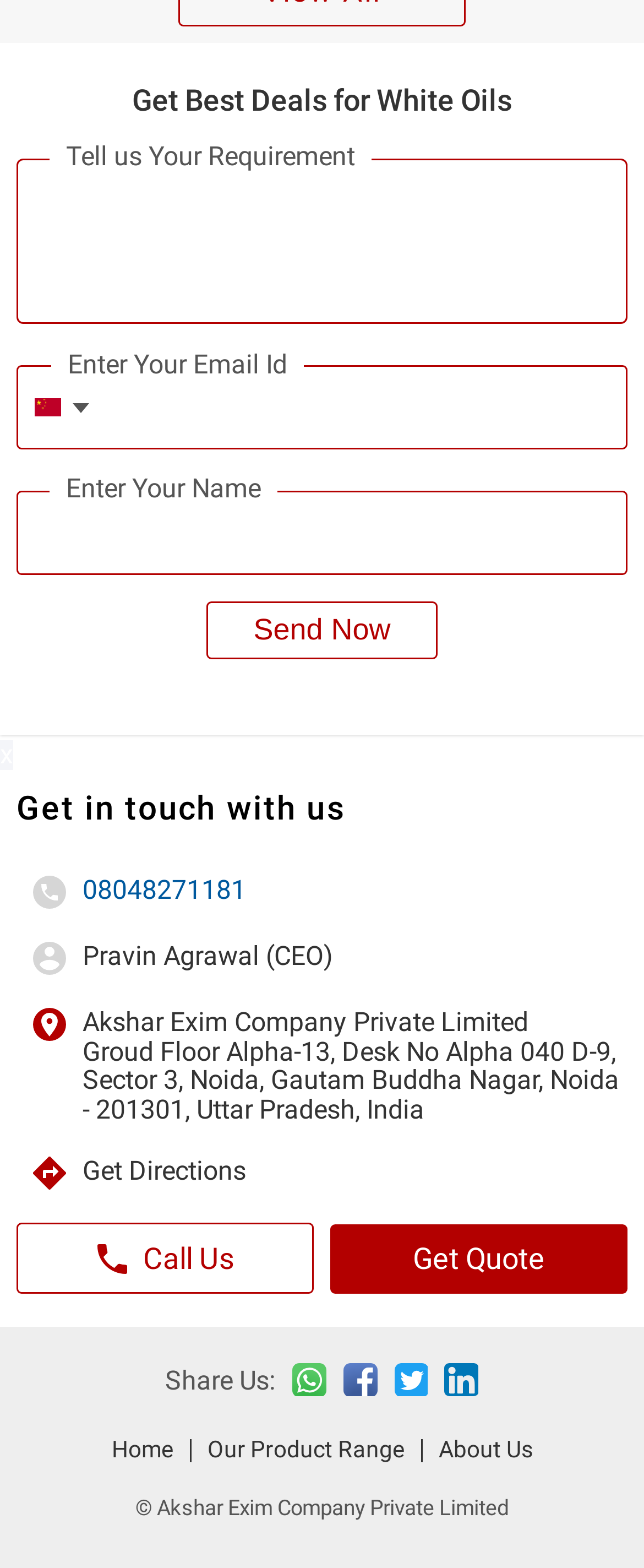Using the given description, provide the bounding box coordinates formatted as (top-left x, top-left y, bottom-right x, bottom-right y), with all values being floating point numbers between 0 and 1. Description: 08048271181

[0.128, 0.559, 1.0, 0.577]